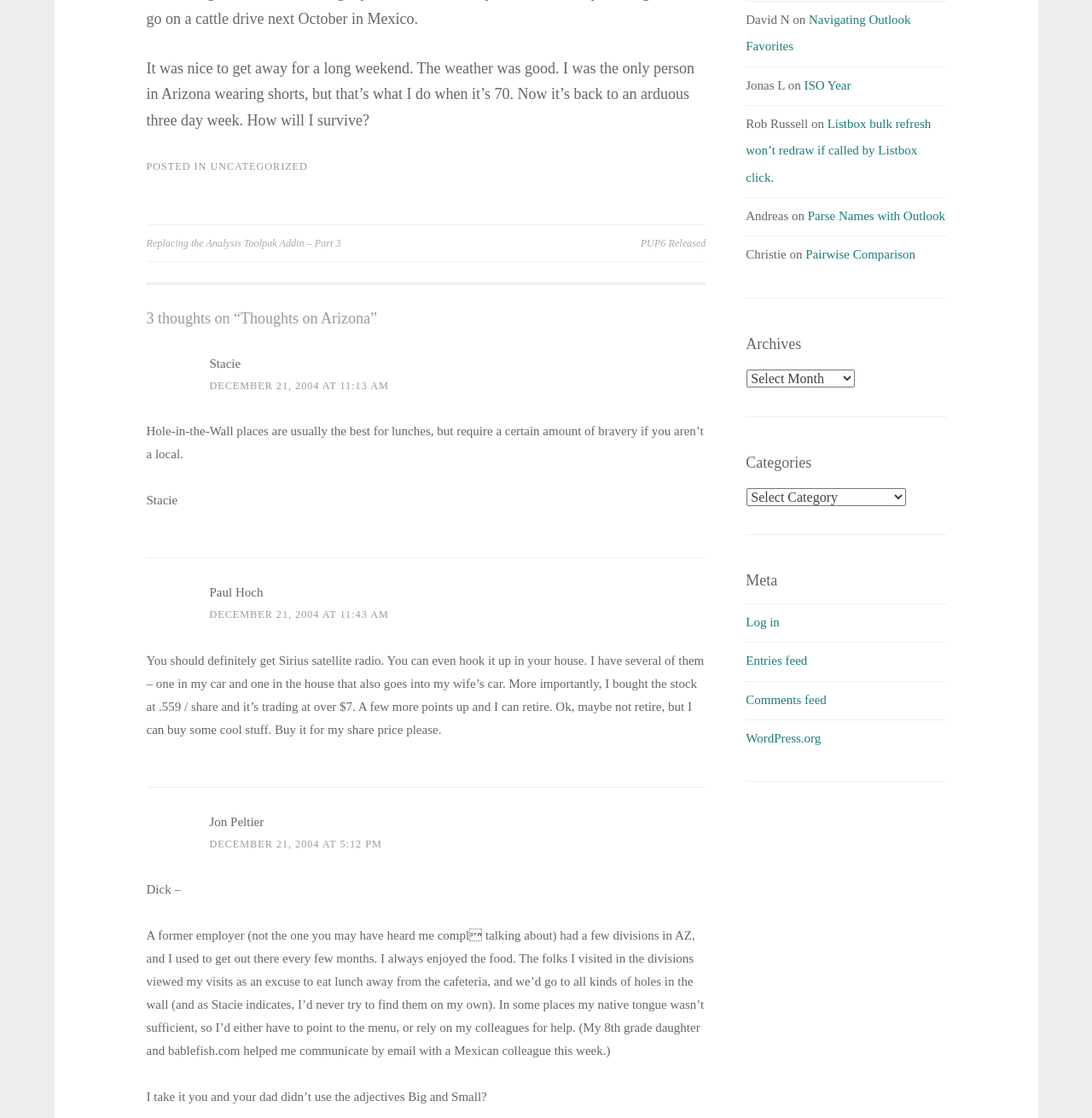What is the author of the first post?
Respond with a short answer, either a single word or a phrase, based on the image.

David N